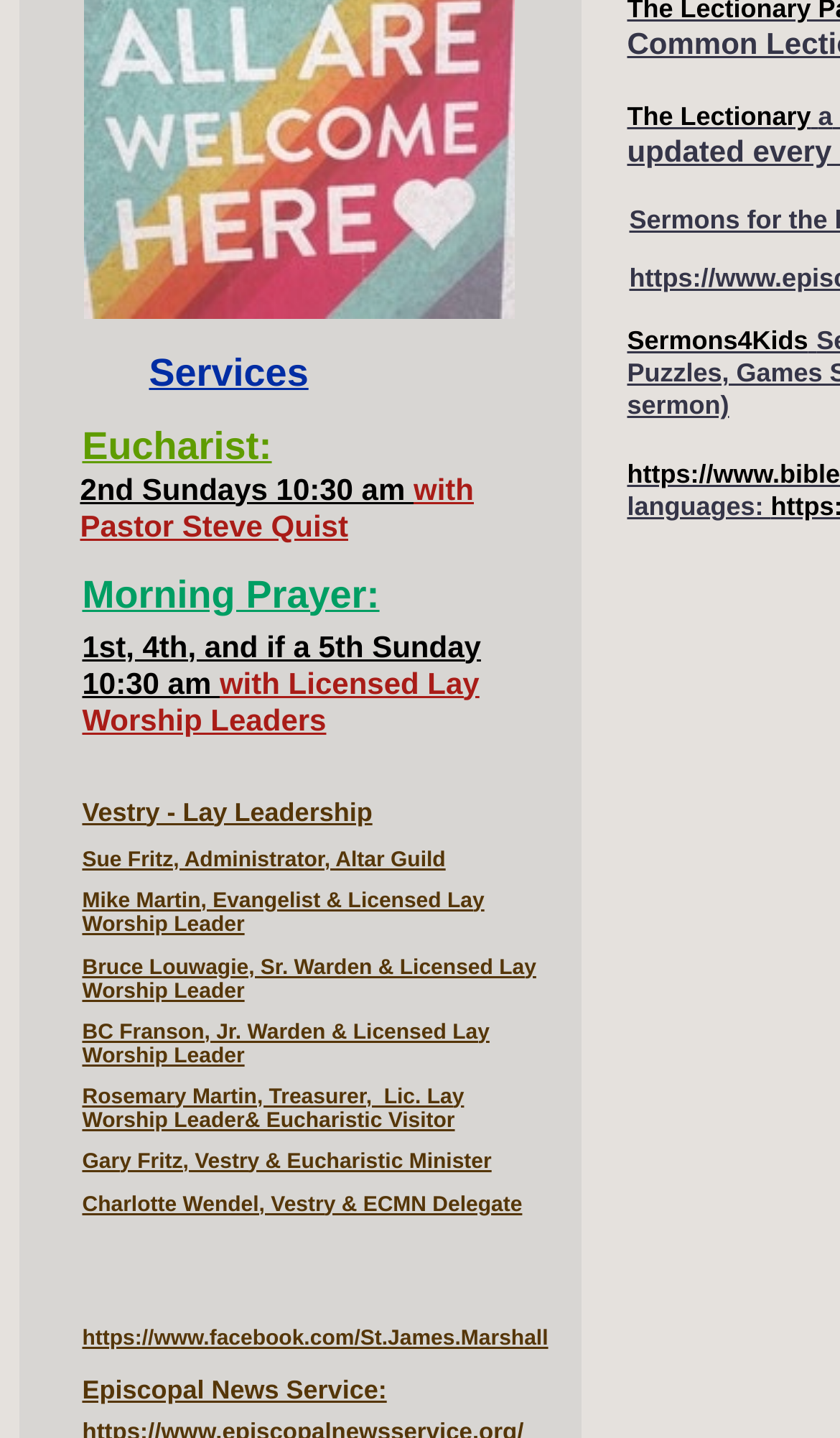How many links are there on the webpage?
Refer to the image and provide a one-word or short phrase answer.

3